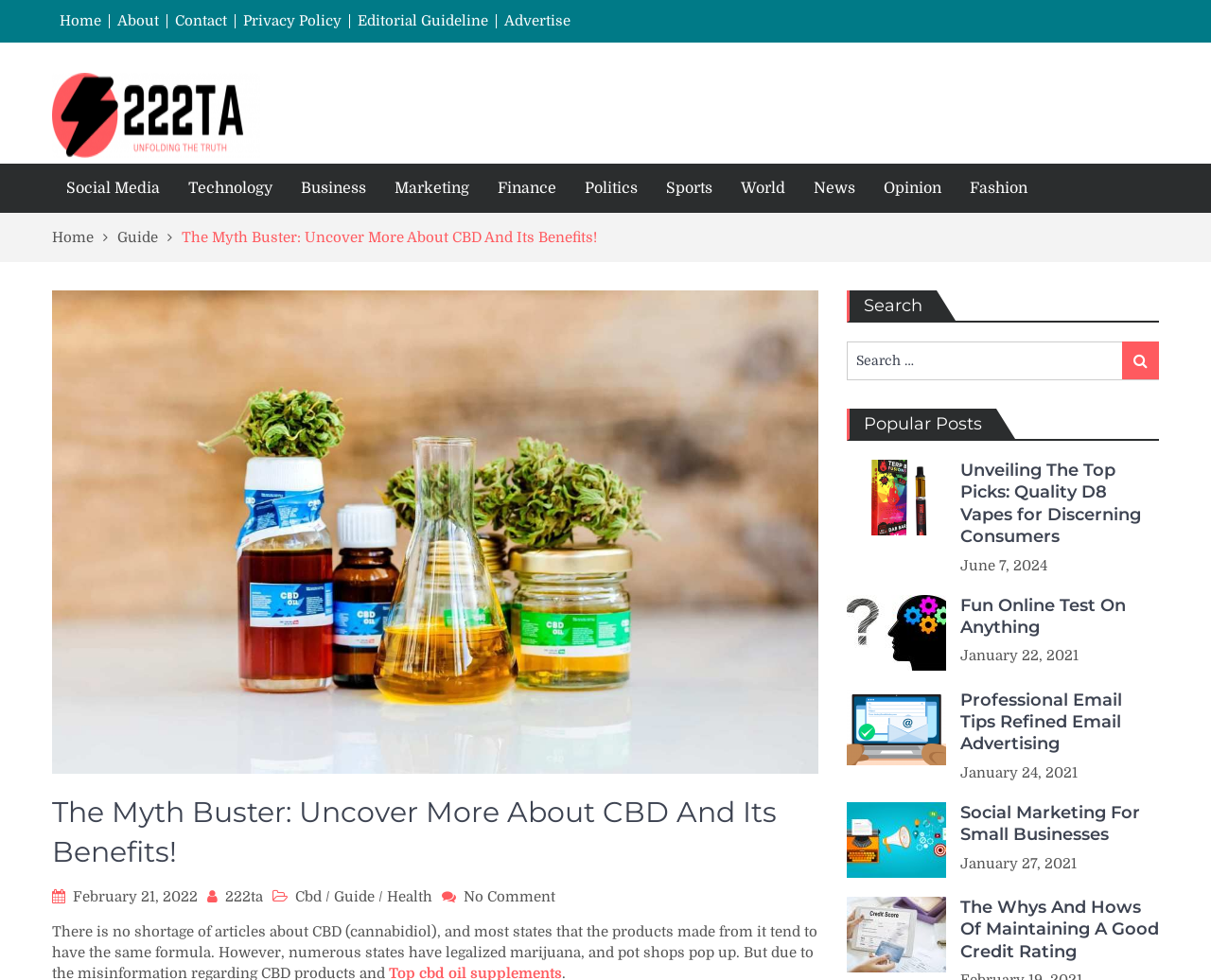Pinpoint the bounding box coordinates of the clickable element needed to complete the instruction: "Check the news from February 21, 2022". The coordinates should be provided as four float numbers between 0 and 1: [left, top, right, bottom].

[0.06, 0.906, 0.163, 0.924]